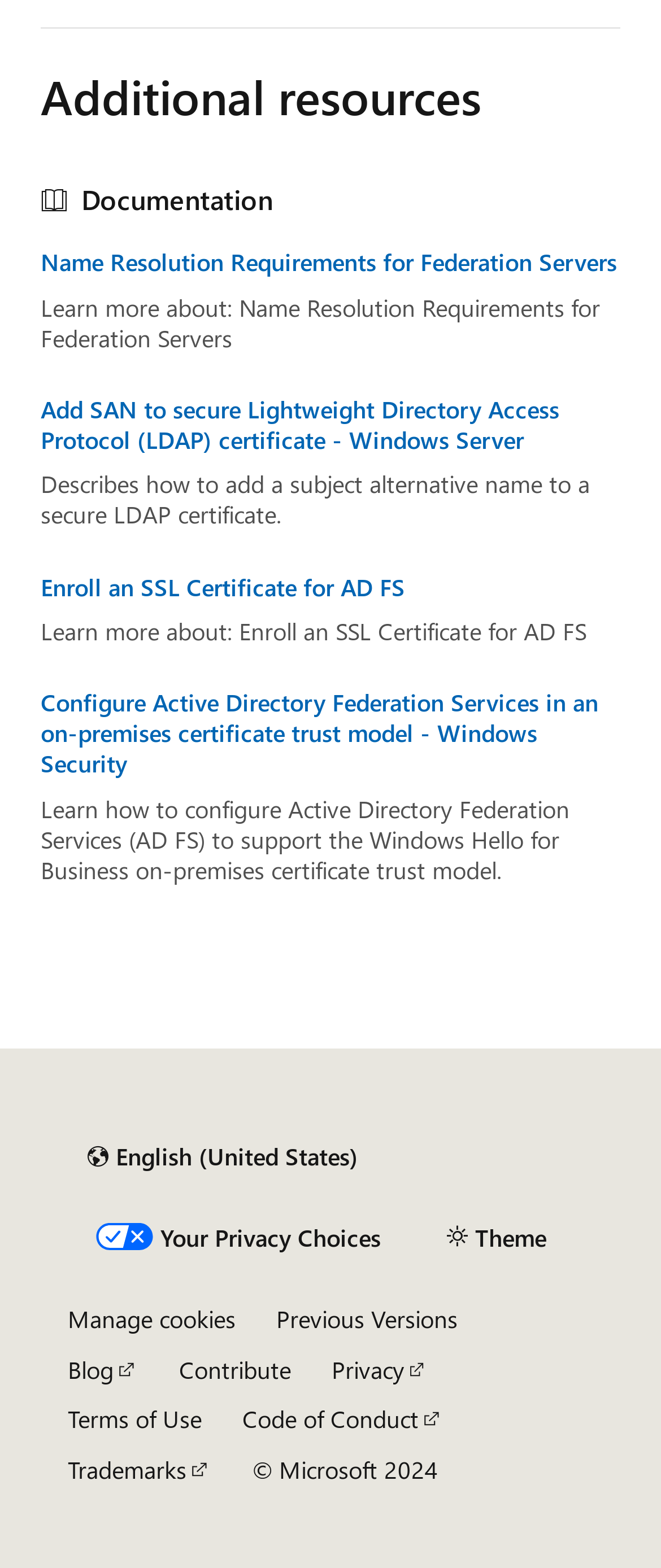How many language options are provided?
Using the details shown in the screenshot, provide a comprehensive answer to the question.

The language option is provided as a link 'Content language selector. Currently set to English (United States).' which suggests that there is only one language option available, which is English (United States).